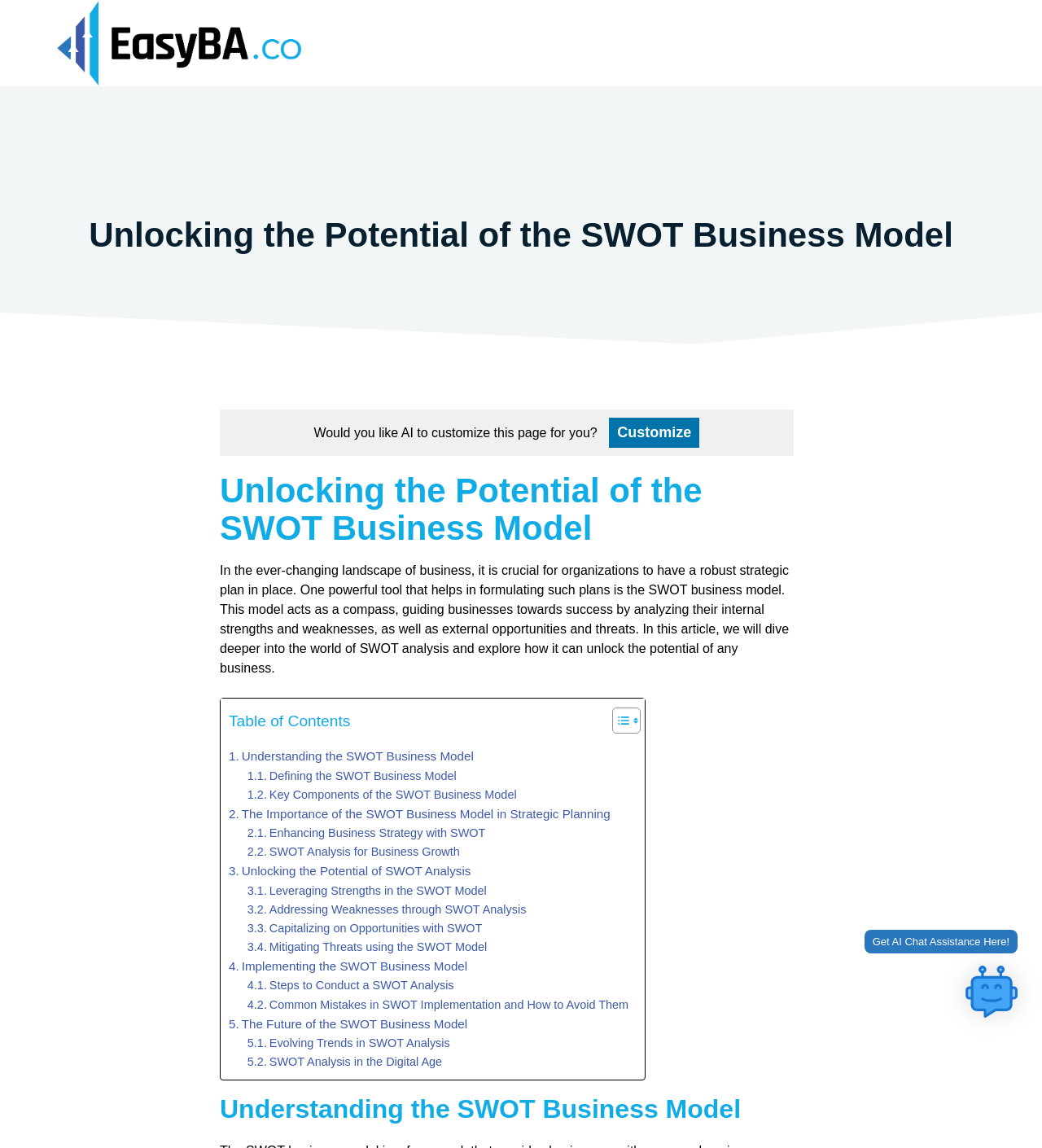Find the bounding box coordinates of the UI element according to this description: "Enhancing Business Strategy with SWOT".

[0.237, 0.718, 0.466, 0.734]